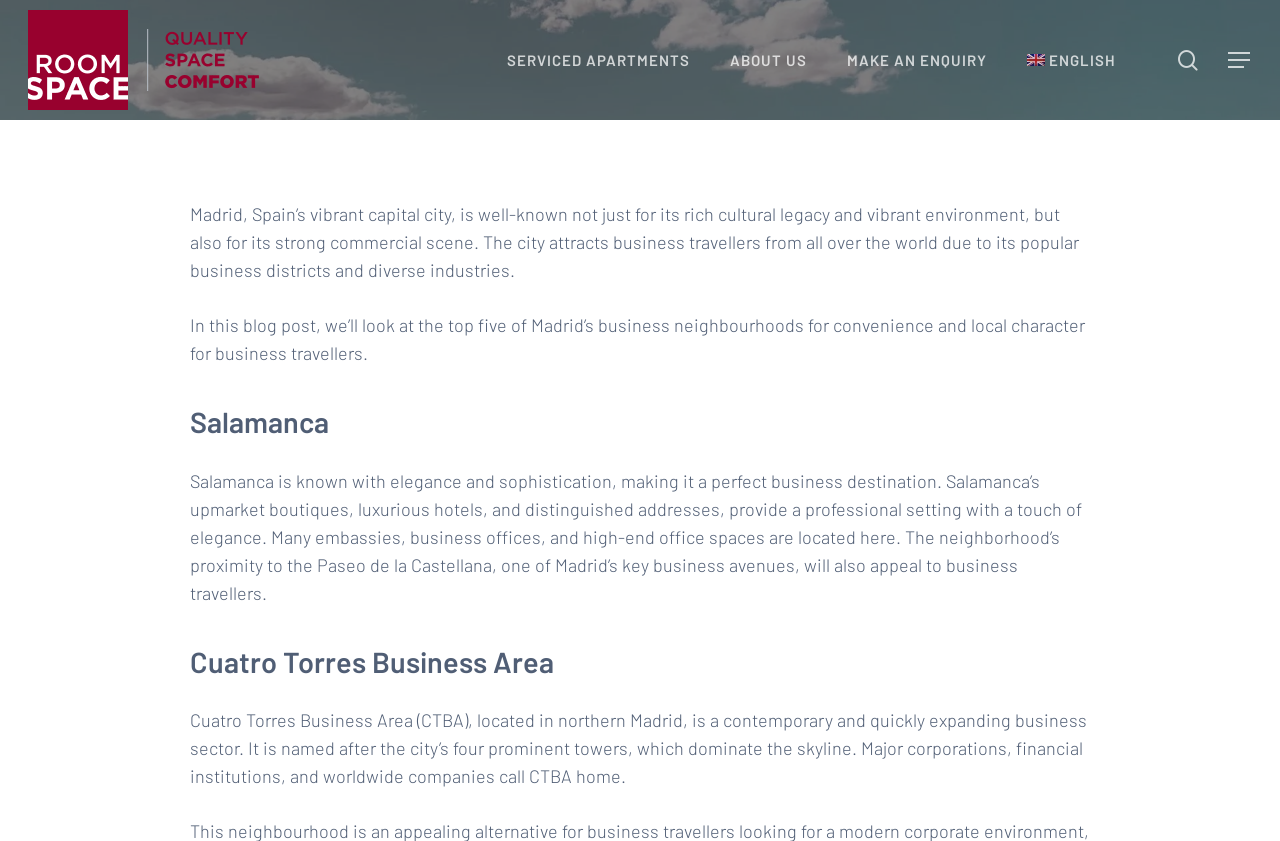Locate the bounding box of the UI element with the following description: "Menu".

[0.959, 0.059, 0.978, 0.084]